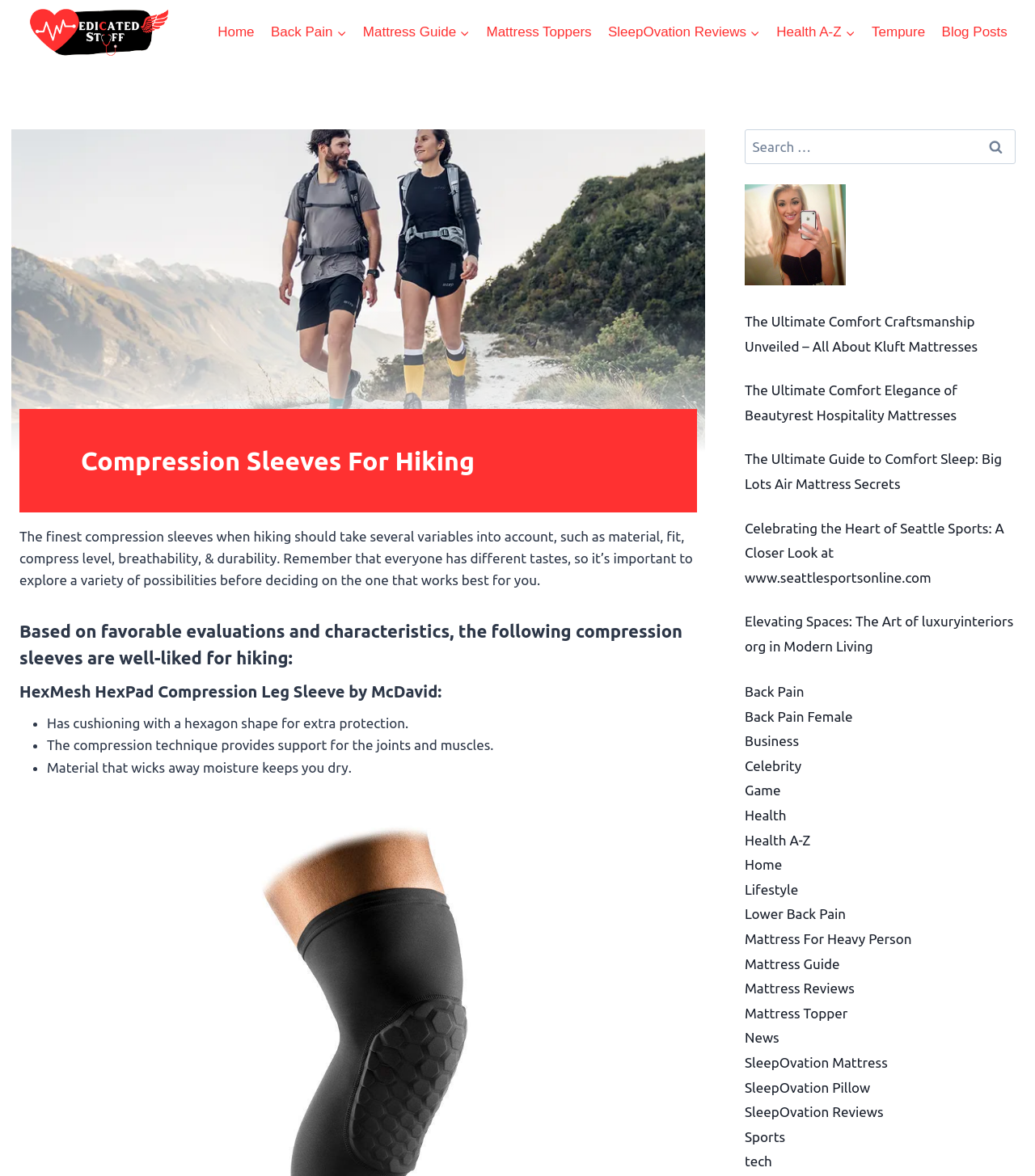What is the purpose of the search box? Examine the screenshot and reply using just one word or a brief phrase.

To search for content